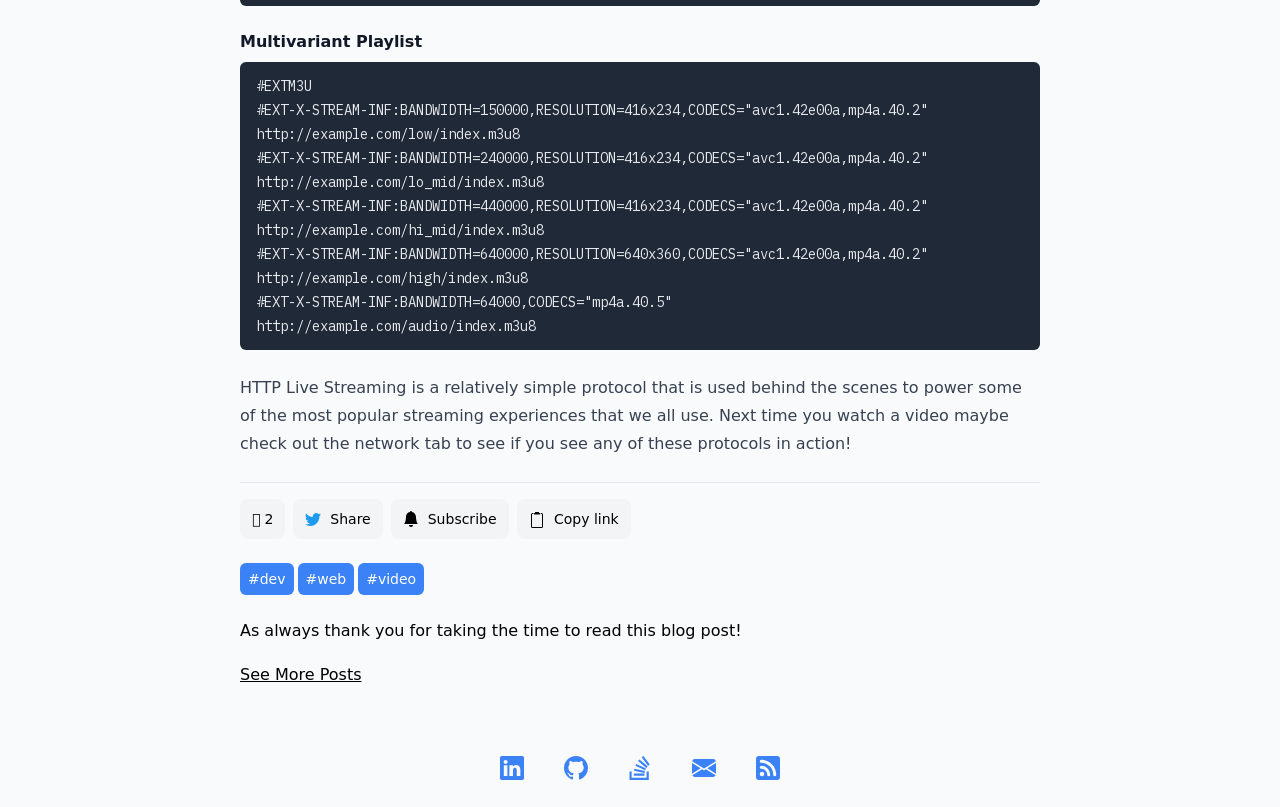Please specify the bounding box coordinates of the element that should be clicked to execute the given instruction: 'Copy the link'. Ensure the coordinates are four float numbers between 0 and 1, expressed as [left, top, right, bottom].

[0.404, 0.618, 0.493, 0.668]